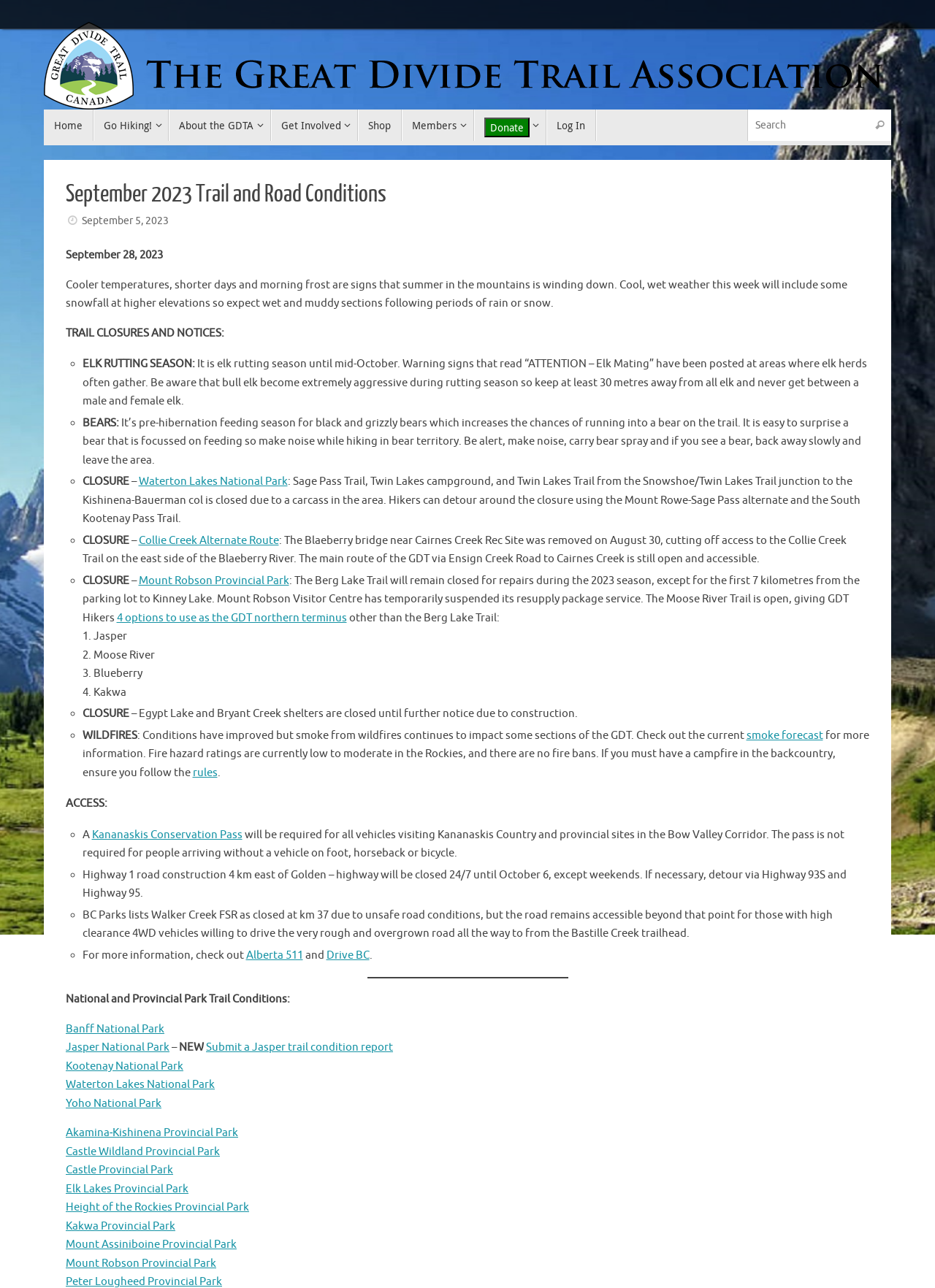Extract the bounding box coordinates of the UI element described: "Castle Provincial Park". Provide the coordinates in the format [left, top, right, bottom] with values ranging from 0 to 1.

[0.07, 0.903, 0.185, 0.914]